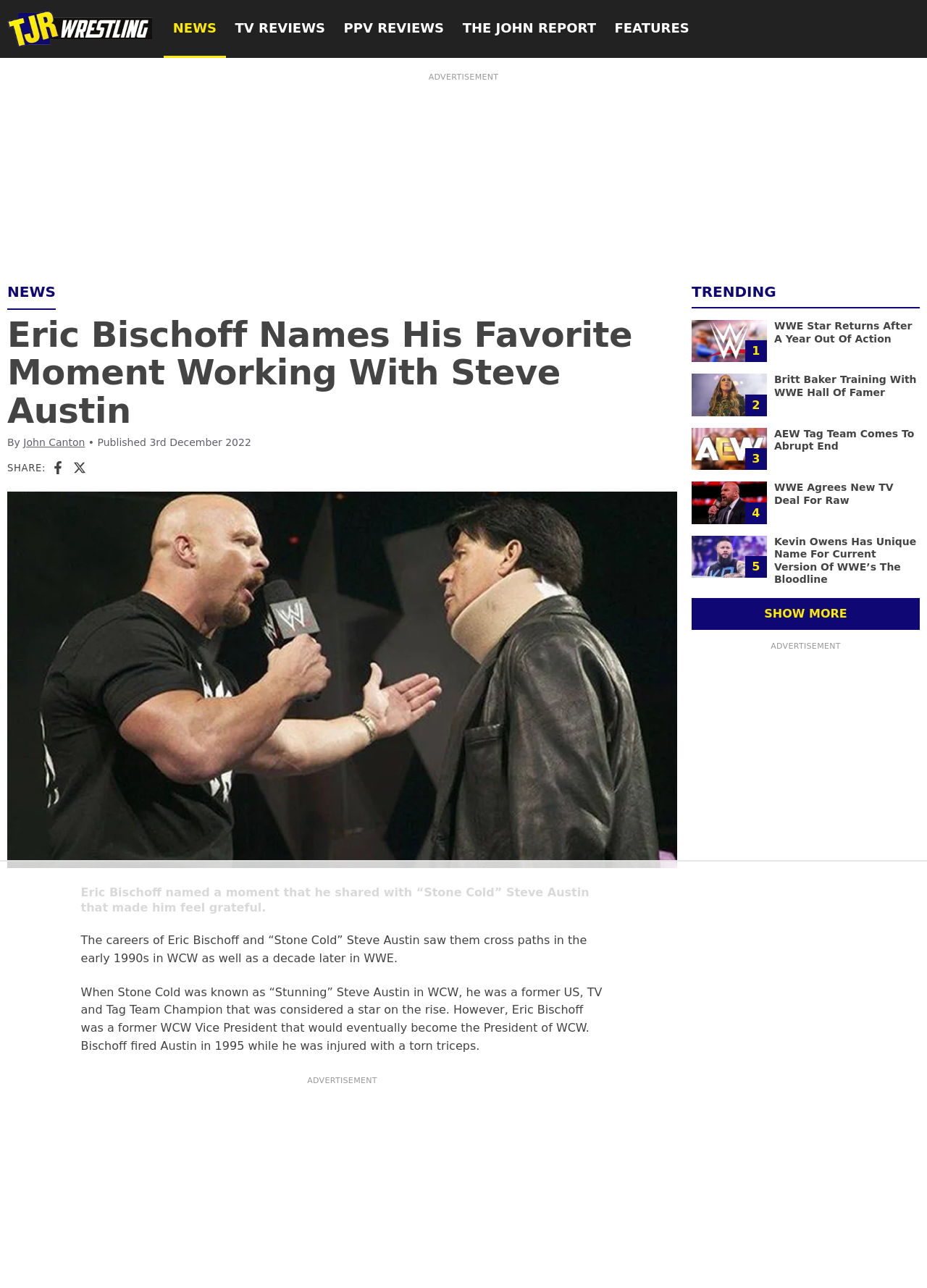What is the name of the website?
Based on the image, answer the question with as much detail as possible.

The name of the website can be determined by looking at the top-left corner of the webpage, where the logo and text 'TJR Wrestling' are located.